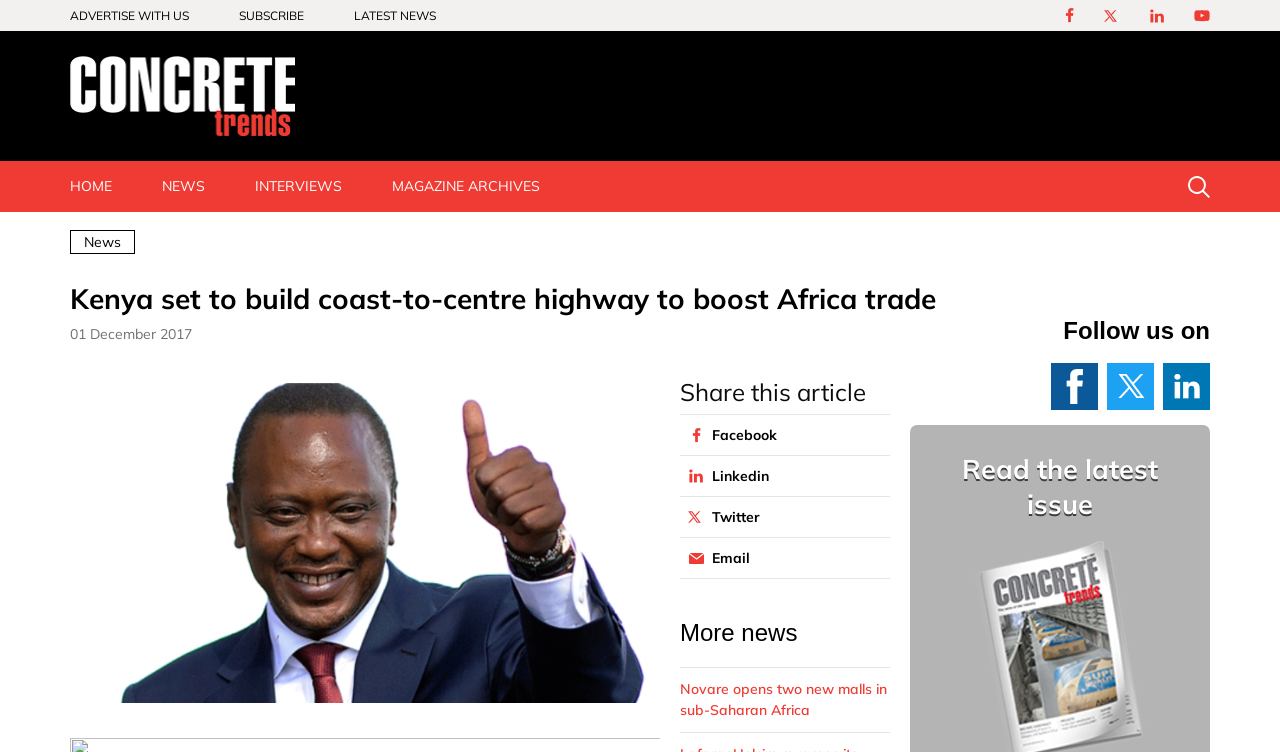What is the purpose of the highway?
Offer a detailed and full explanation in response to the question.

The purpose of the highway can be inferred from the heading 'Kenya set to build coast-to-centre highway to boost Africa trade', which suggests that the highway is being built to boost trade in Africa.